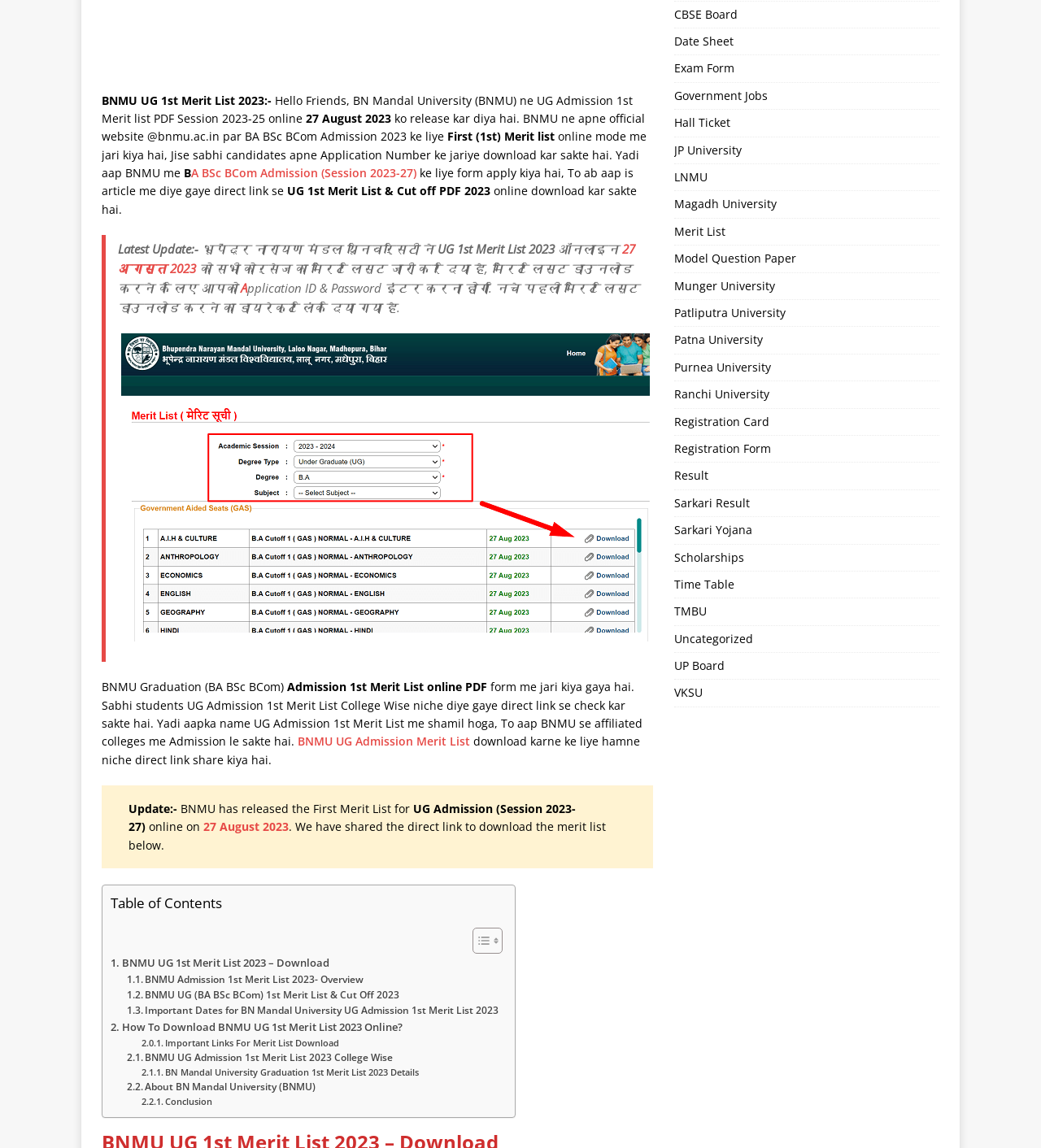Identify the bounding box of the HTML element described here: "Other Skincare Ingredients". Provide the coordinates as four float numbers between 0 and 1: [left, top, right, bottom].

None